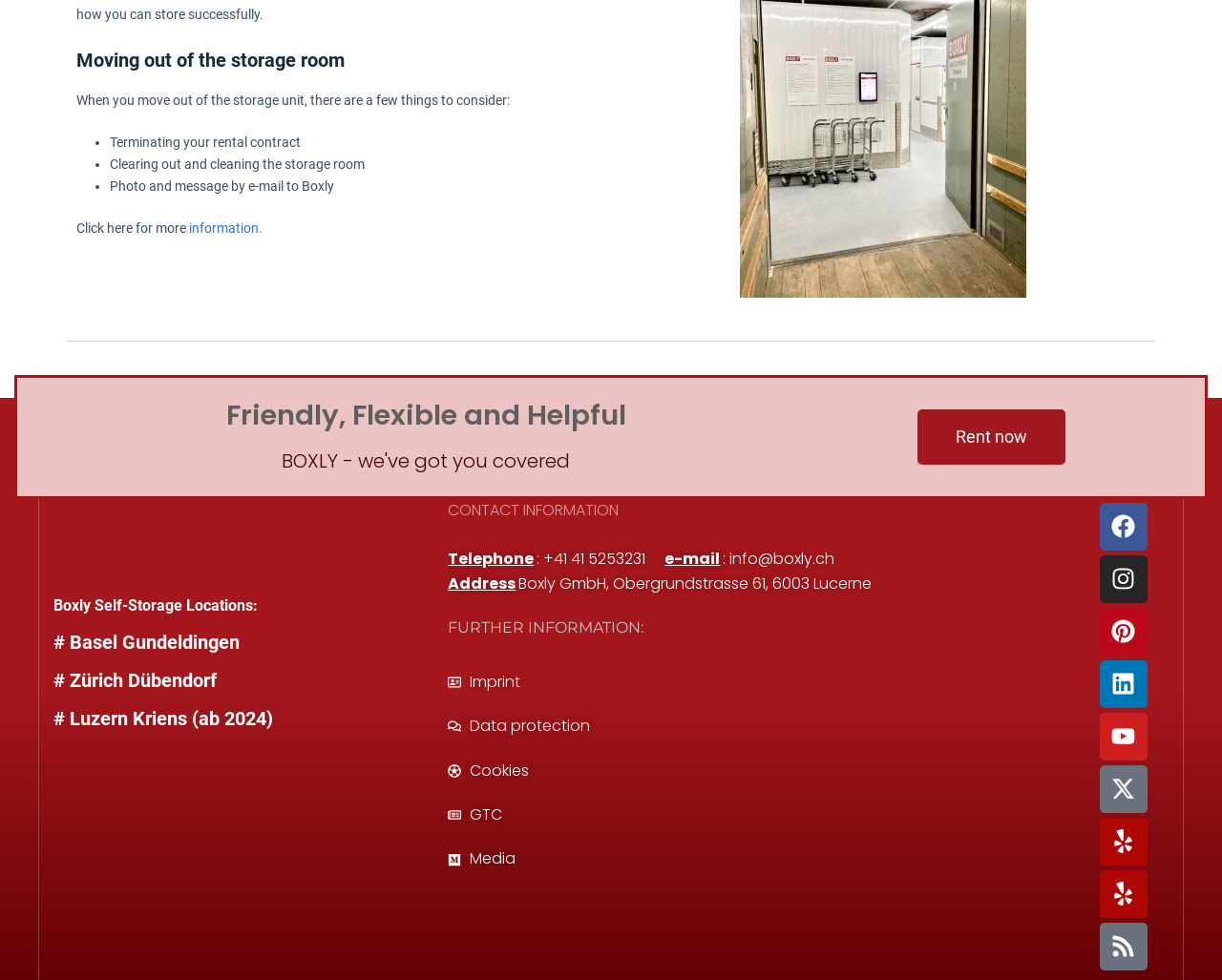What is the company name?
Carefully analyze the image and provide a detailed answer to the question.

The company name is mentioned in the heading 'BOXLY - we've got you covered' and also in the link 'BOXLY Selfstorage'.